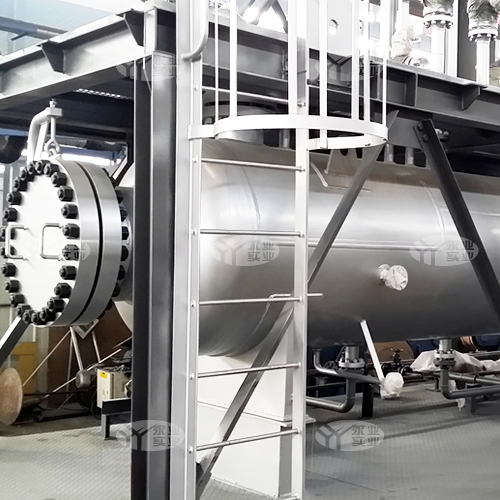Use a single word or phrase to answer the question:
What is the purpose of the metal ladder?

Access to upper section